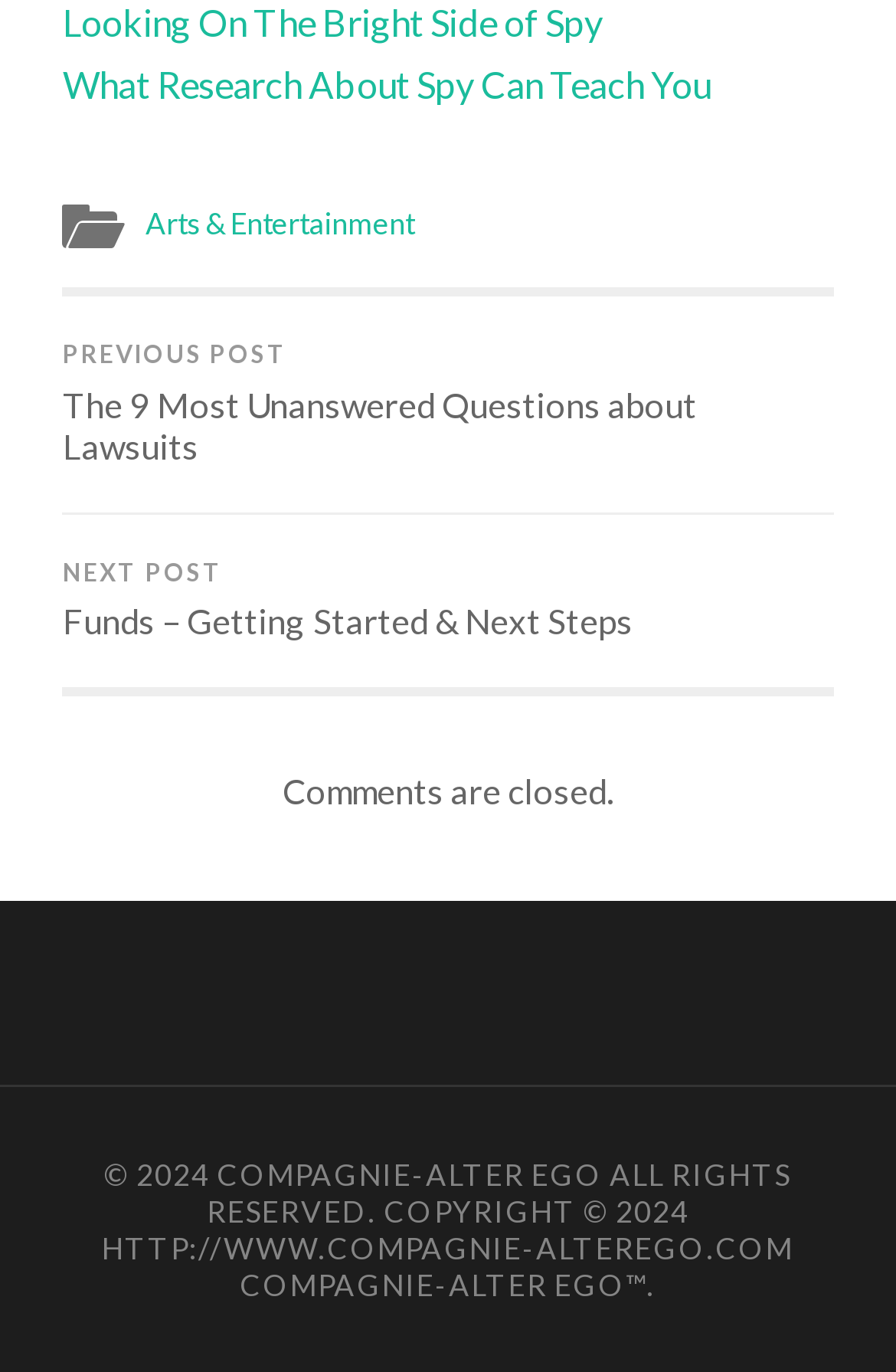What is the next post about?
Look at the screenshot and give a one-word or phrase answer.

Funds